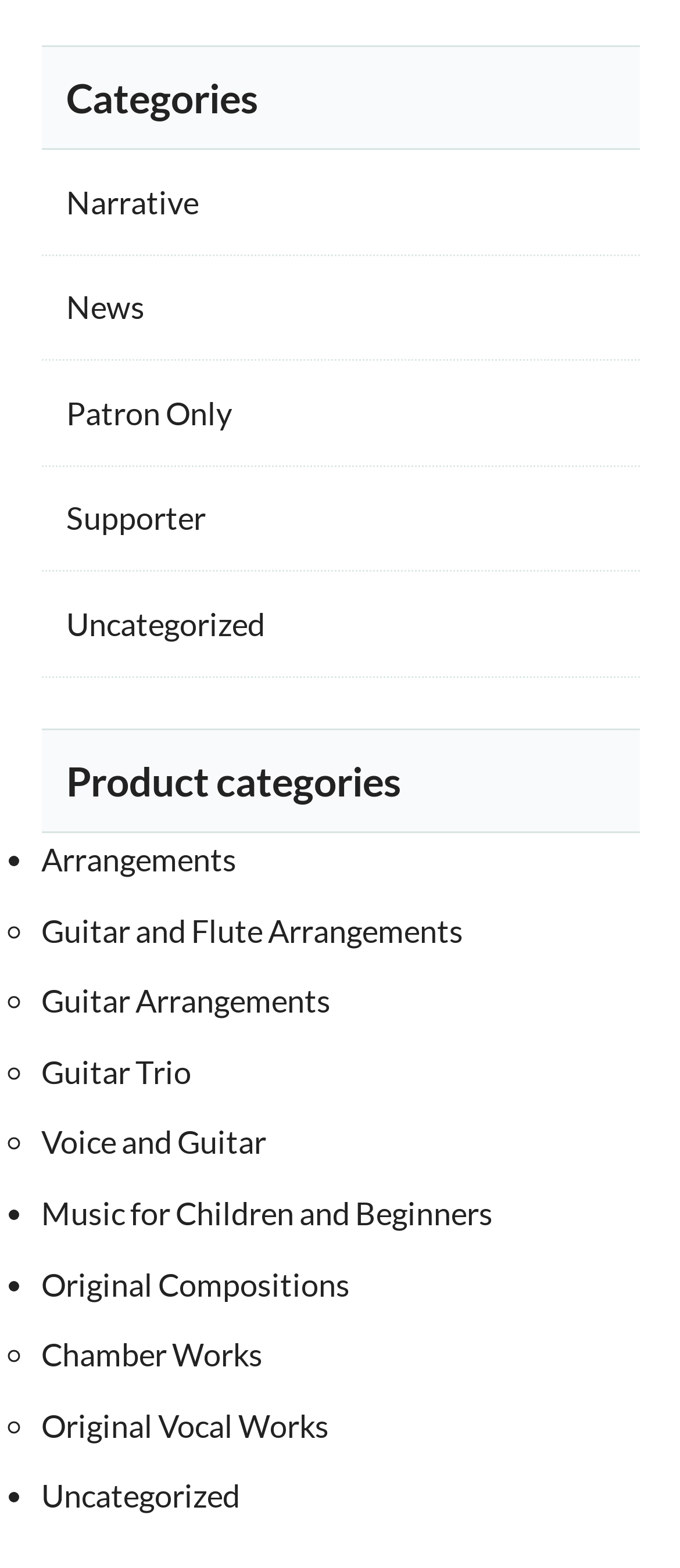From the webpage screenshot, predict the bounding box coordinates (top-left x, top-left y, bottom-right x, bottom-right y) for the UI element described here: Voice and Guitar

[0.06, 0.716, 0.391, 0.742]